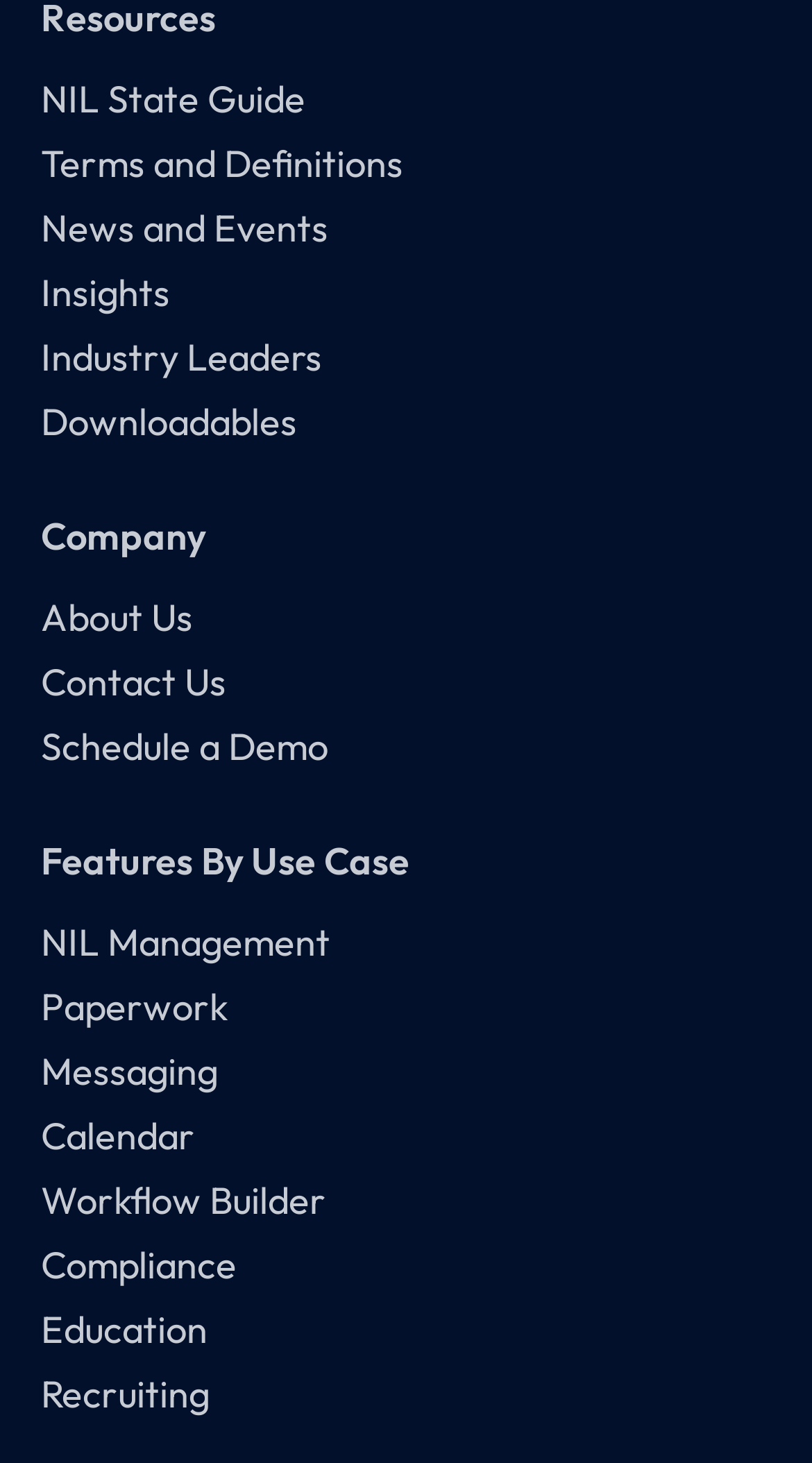Locate the bounding box coordinates of the UI element described by: "About Us". Provide the coordinates as four float numbers between 0 and 1, formatted as [left, top, right, bottom].

[0.05, 0.406, 0.95, 0.439]